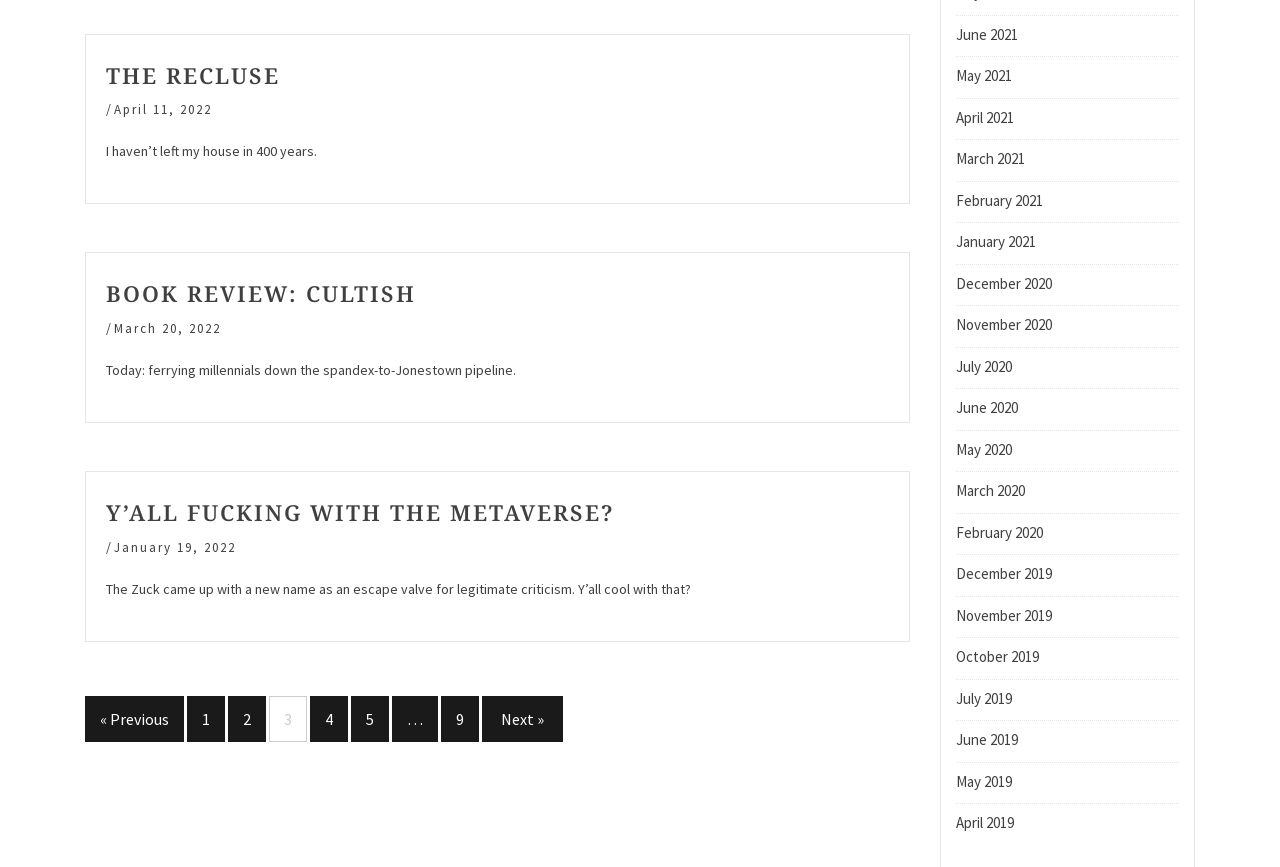What is the title of the first article?
Provide a fully detailed and comprehensive answer to the question.

The title of the first article can be found in the first 'article' element, which has a 'heading' element with the text 'THE RECLUSE'.